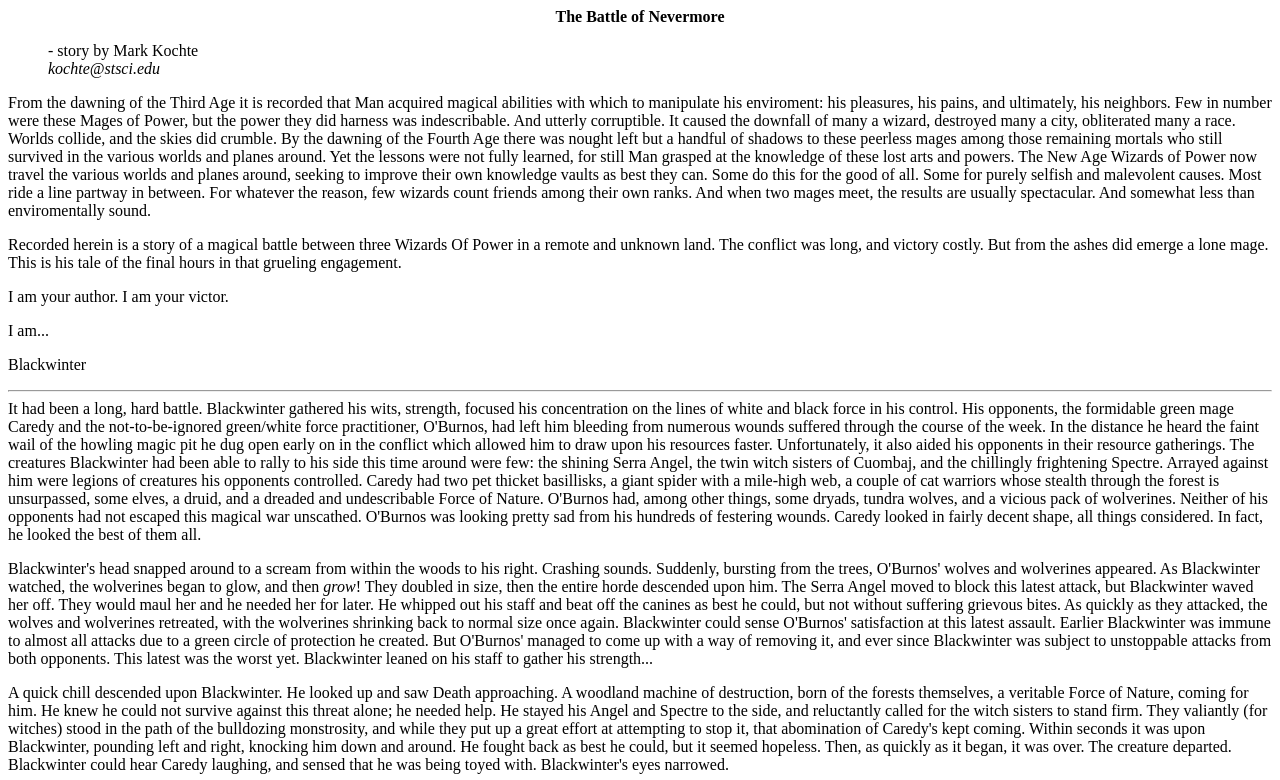Who is the story by?
With the help of the image, please provide a detailed response to the question.

The answer can be found in the description list detail element, which contains the static text '- story by Mark Kochte'.